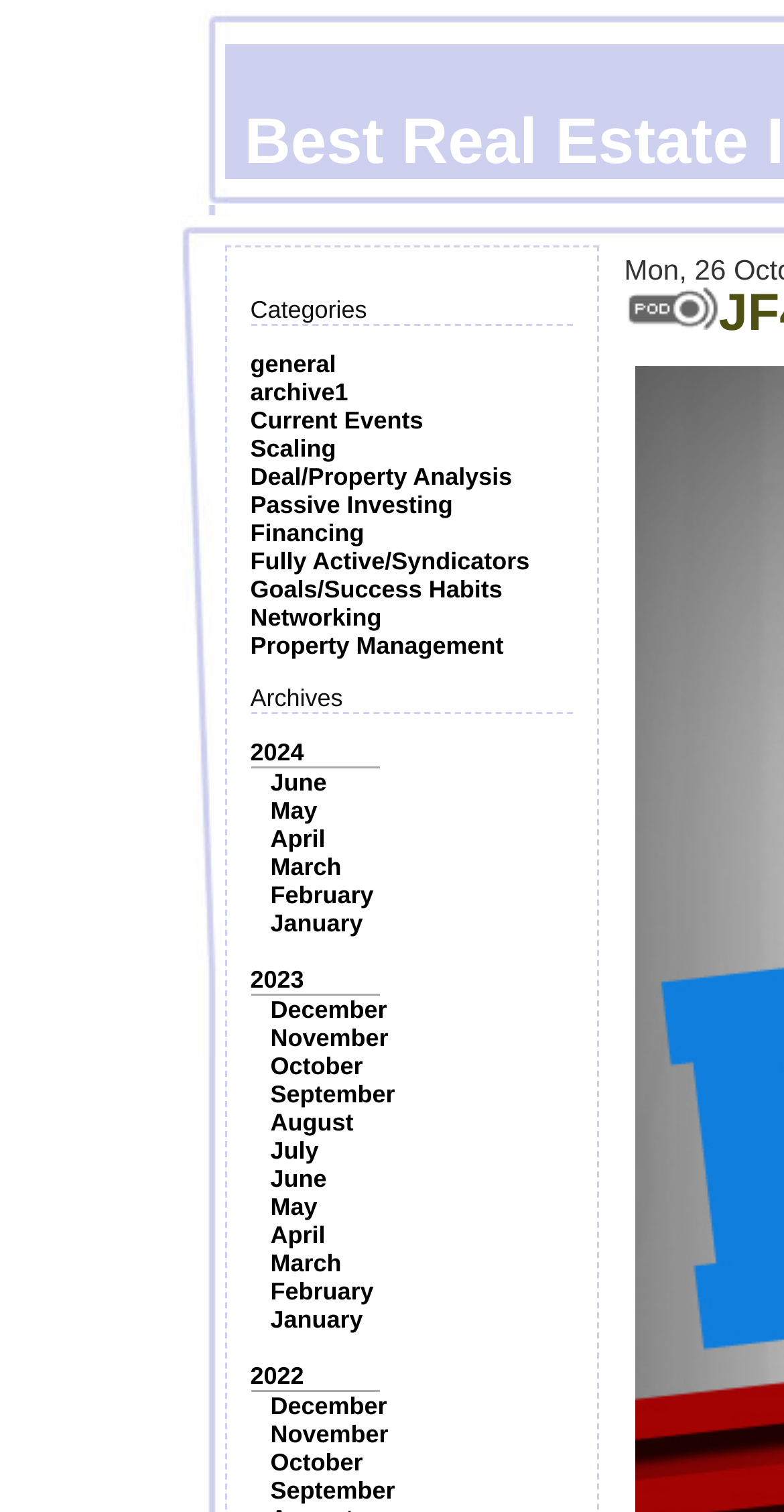Please determine the bounding box coordinates for the element that should be clicked to follow these instructions: "Explore 'Networking' topics".

[0.319, 0.399, 0.487, 0.418]